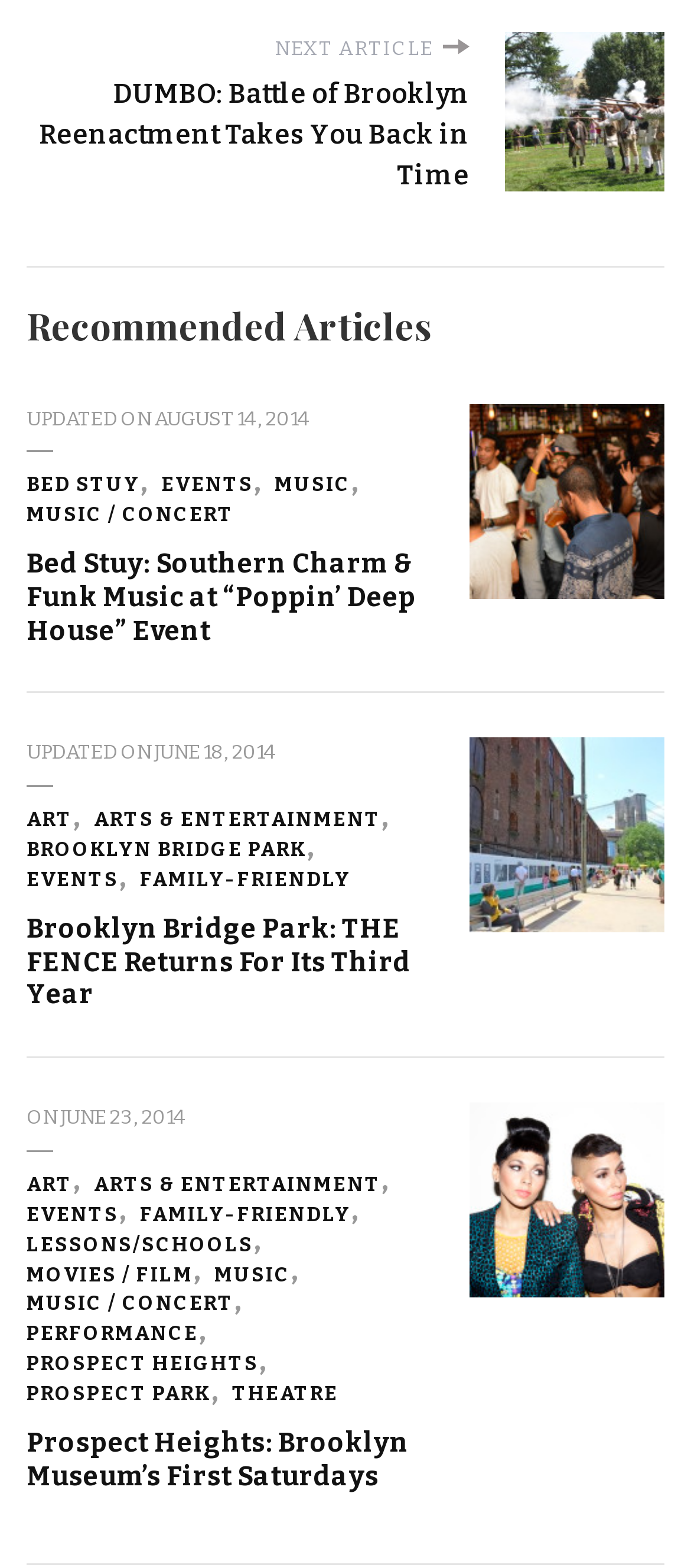Please identify the bounding box coordinates of the element I need to click to follow this instruction: "Read the article about Bed Stuy: Southern Charm & Funk Music at “Poppin’ Deep House” Event".

[0.038, 0.349, 0.628, 0.413]